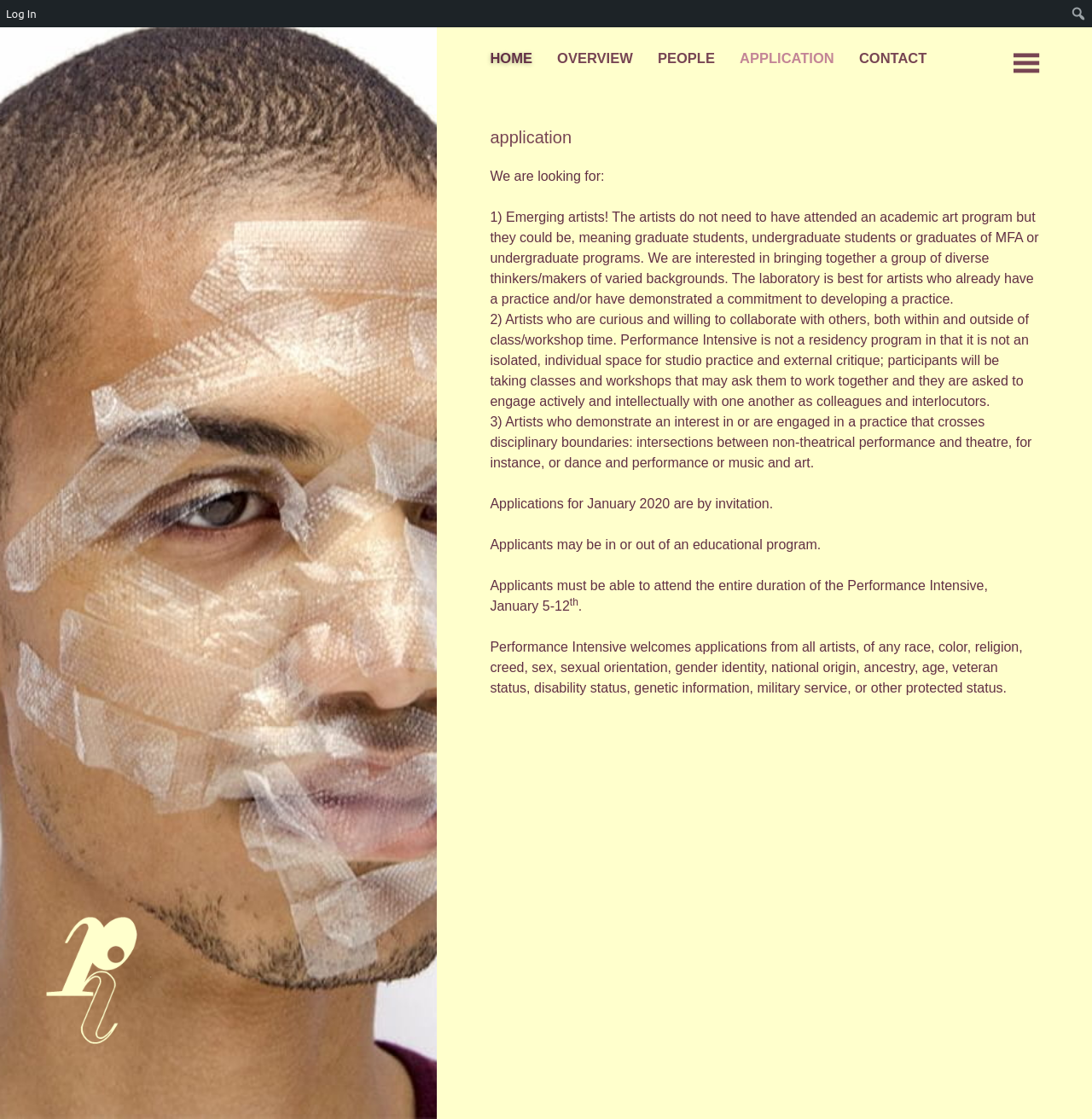Please answer the following question using a single word or phrase: 
What is the duration of the Performance Intensive?

January 5-12